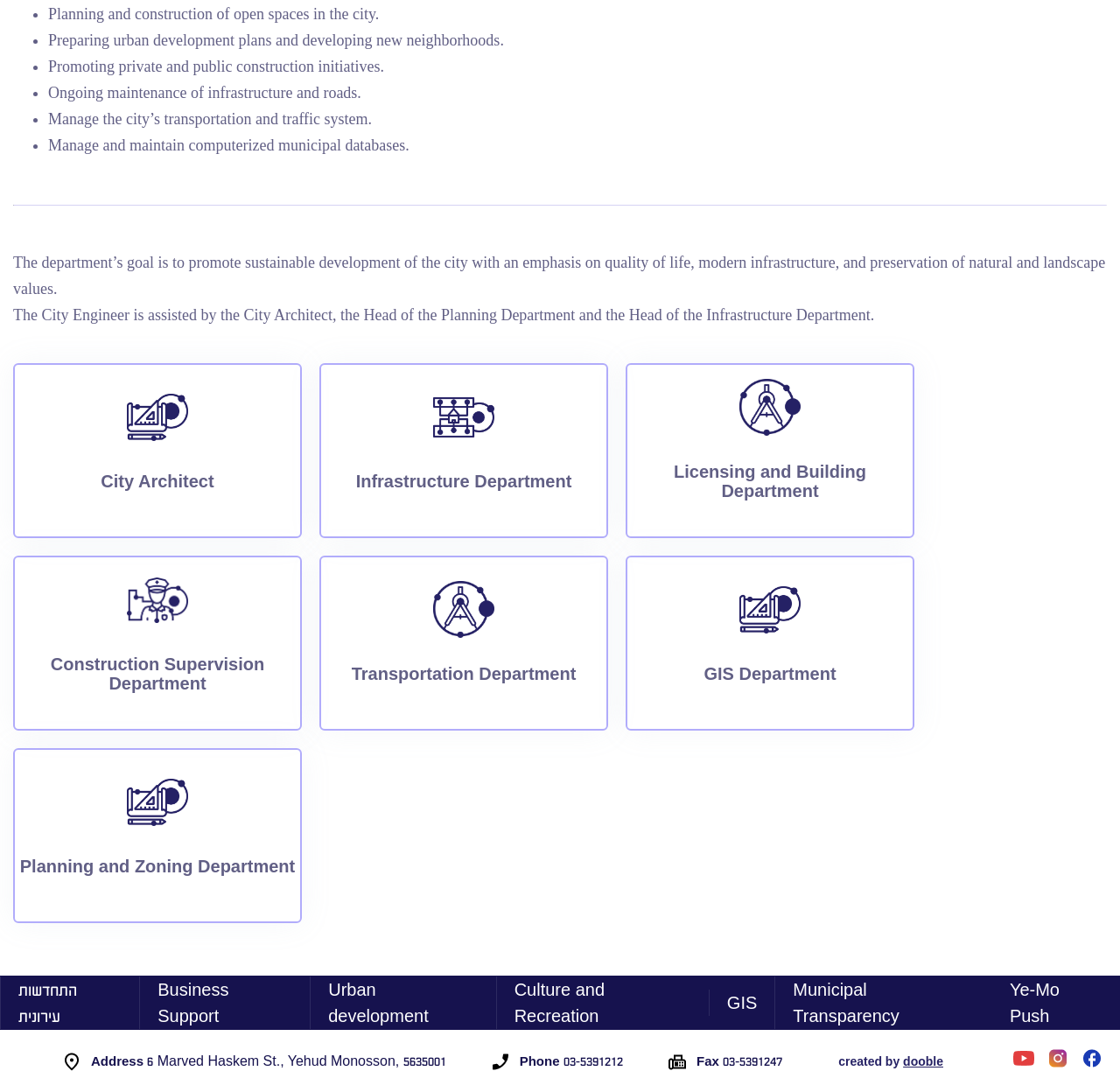Please determine the bounding box coordinates of the clickable area required to carry out the following instruction: "Go to the Transportation Department". The coordinates must be four float numbers between 0 and 1, represented as [left, top, right, bottom].

[0.314, 0.534, 0.514, 0.651]